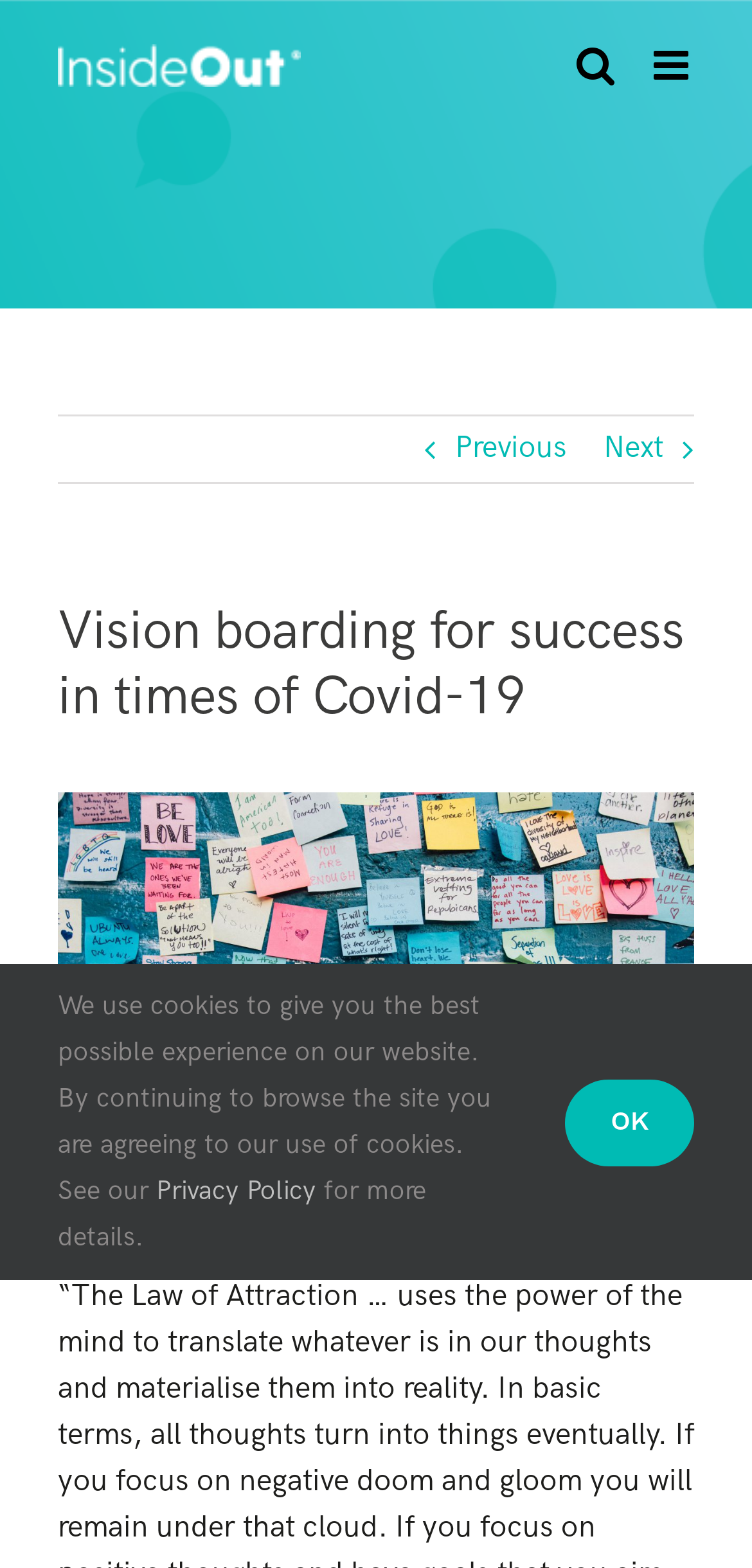Determine the bounding box coordinates of the area to click in order to meet this instruction: "Click the InsideOut logo".

[0.077, 0.029, 0.4, 0.058]